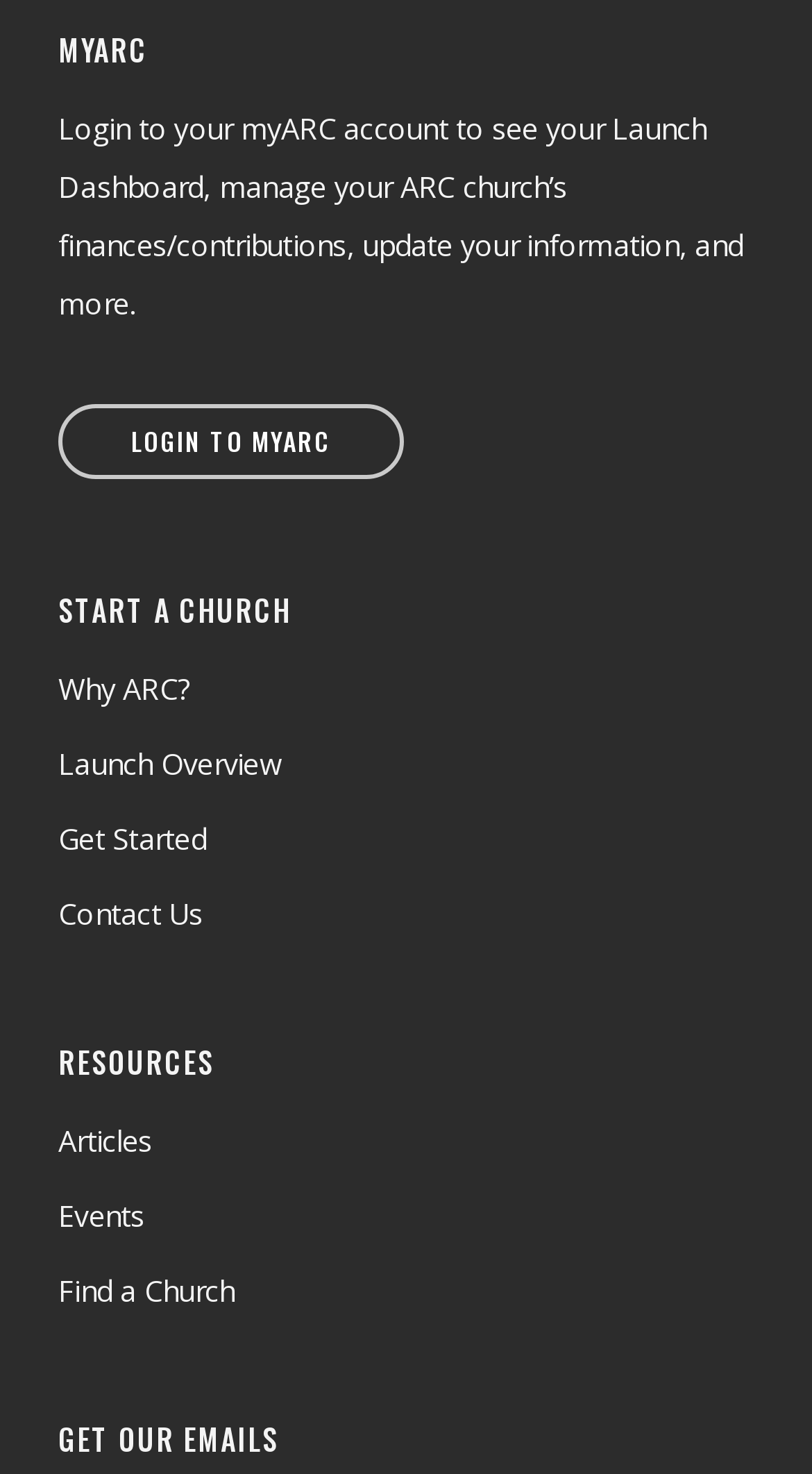What is the name of the account to be logged in?
Refer to the image and provide a detailed answer to the question.

The question can be answered by looking at the heading element 'MYARC' and the static text 'Login to your myARC account...' which suggests that the account to be logged in is myARC.